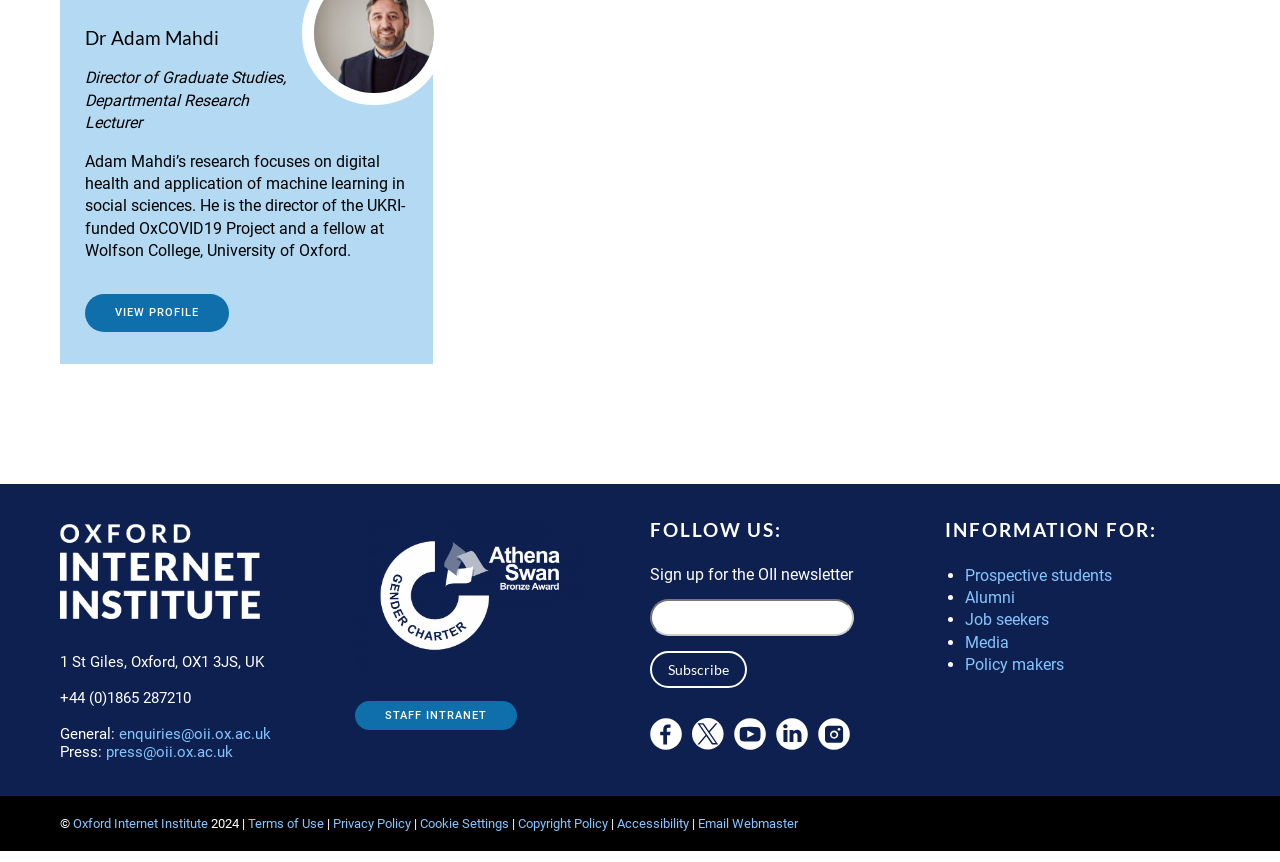Please reply to the following question using a single word or phrase: 
What social media platforms can you follow the Oxford Internet Institute on?

Facebook, Twitter, YouTube, LinkedIn, Instagram